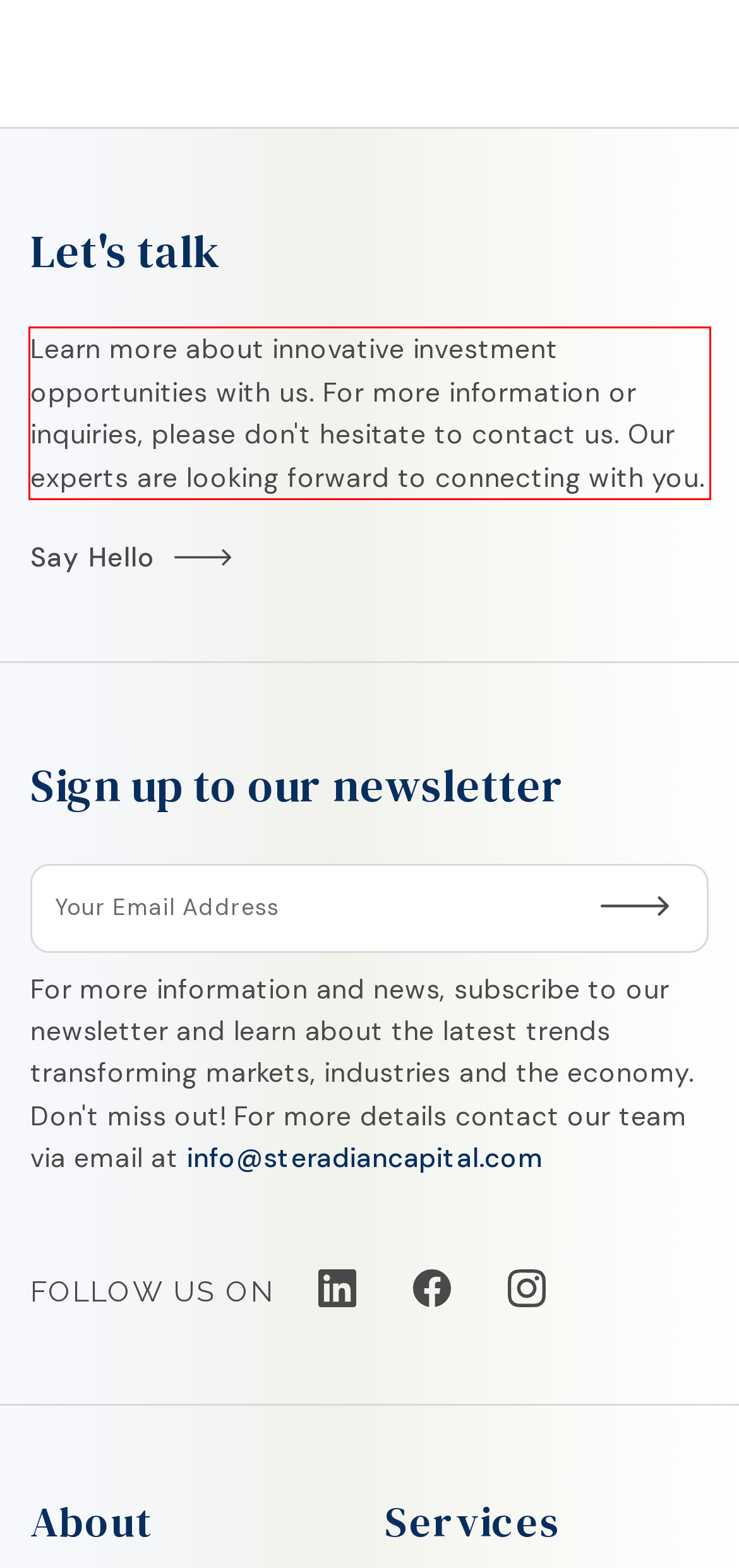Given a screenshot of a webpage, identify the red bounding box and perform OCR to recognize the text within that box.

Learn more about innovative investment opportunities with us. For more information or inquiries, please don't hesitate to contact us. Our experts are looking forward to connecting with you.